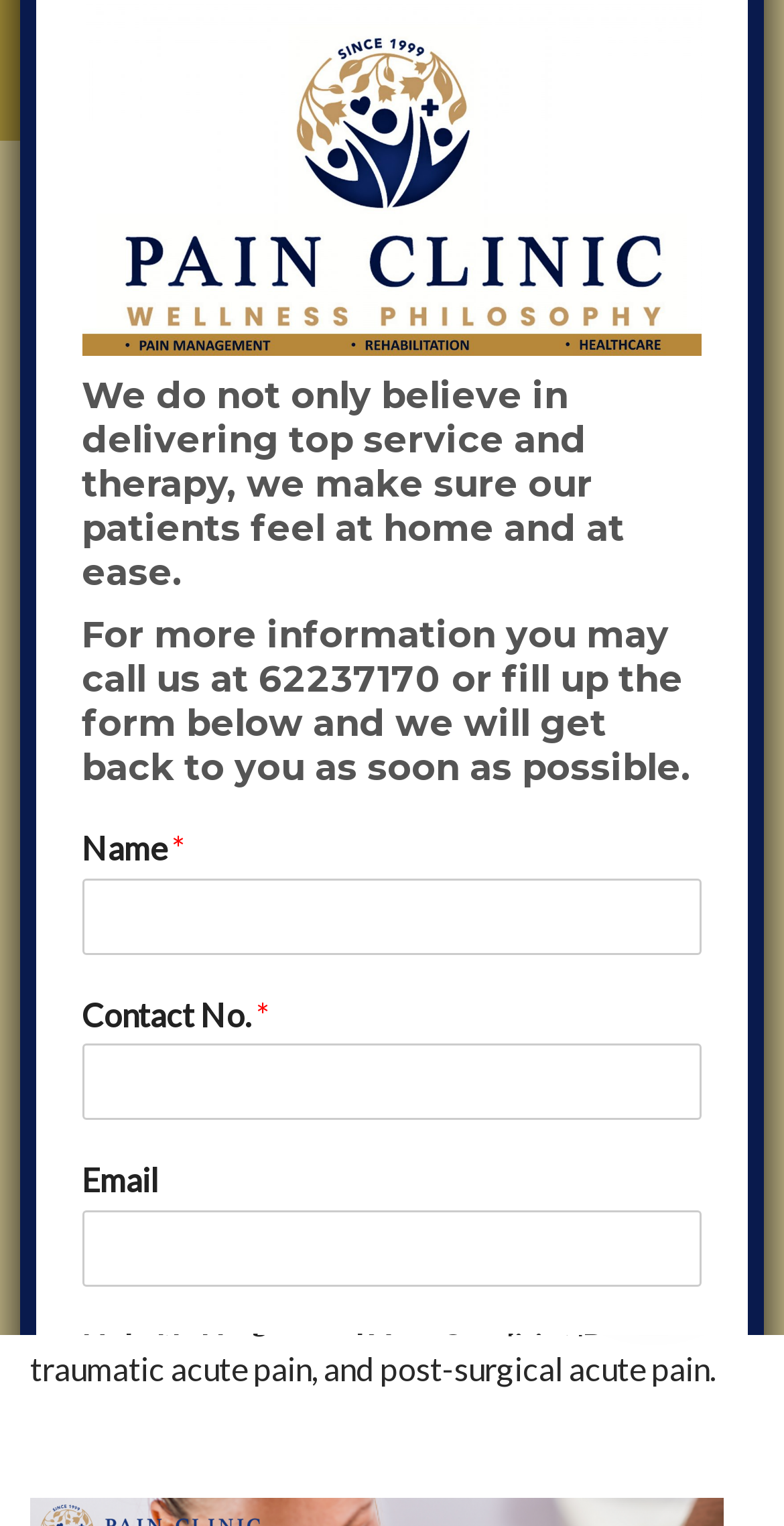Please specify the bounding box coordinates of the region to click in order to perform the following instruction: "Fill in the name field".

[0.104, 0.575, 0.896, 0.625]